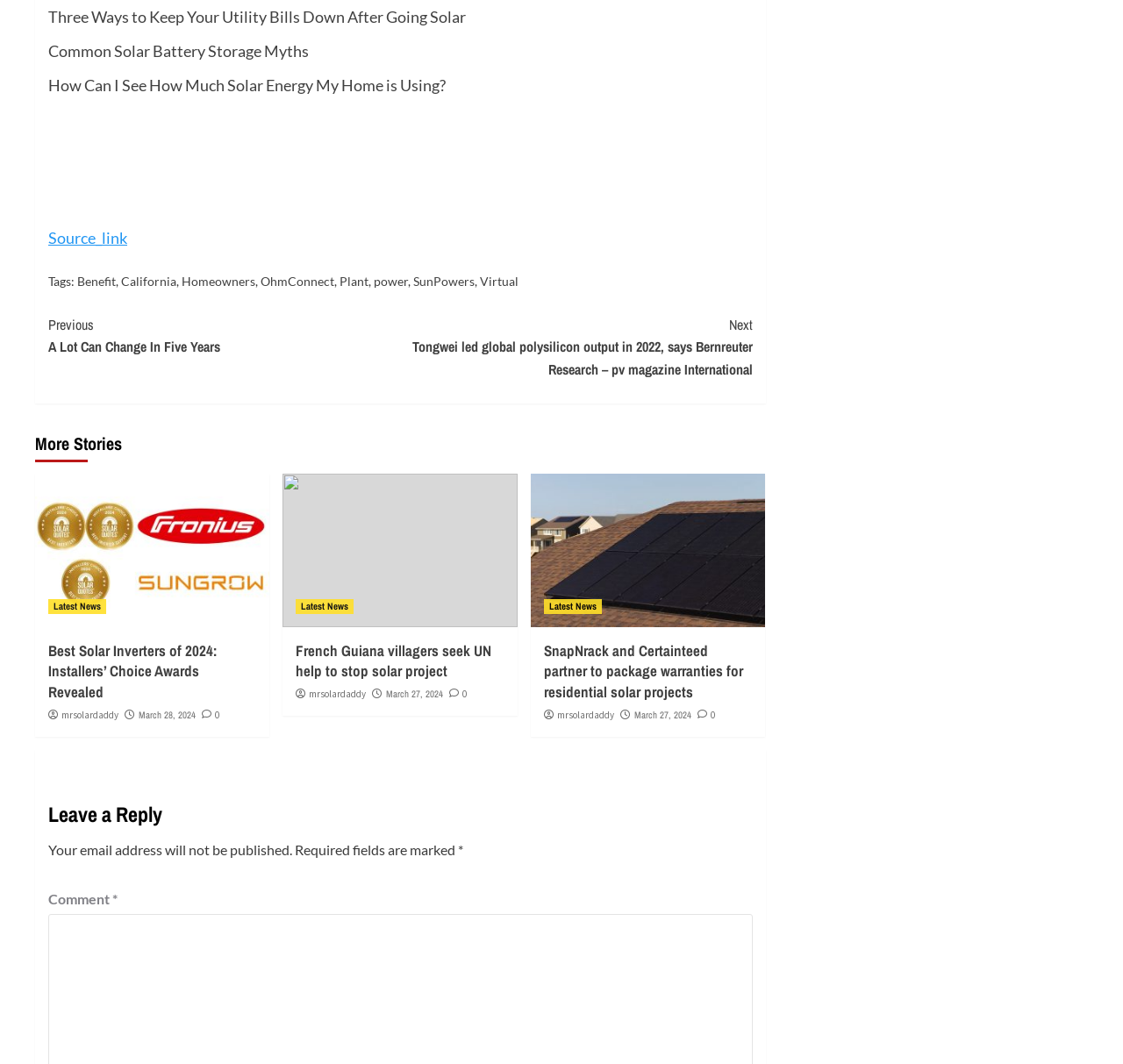Determine the bounding box coordinates of the clickable element to complete this instruction: "Read the 'French Guiana villagers seek UN help to stop solar project' news". Provide the coordinates in the format of four float numbers between 0 and 1, [left, top, right, bottom].

[0.264, 0.601, 0.449, 0.641]